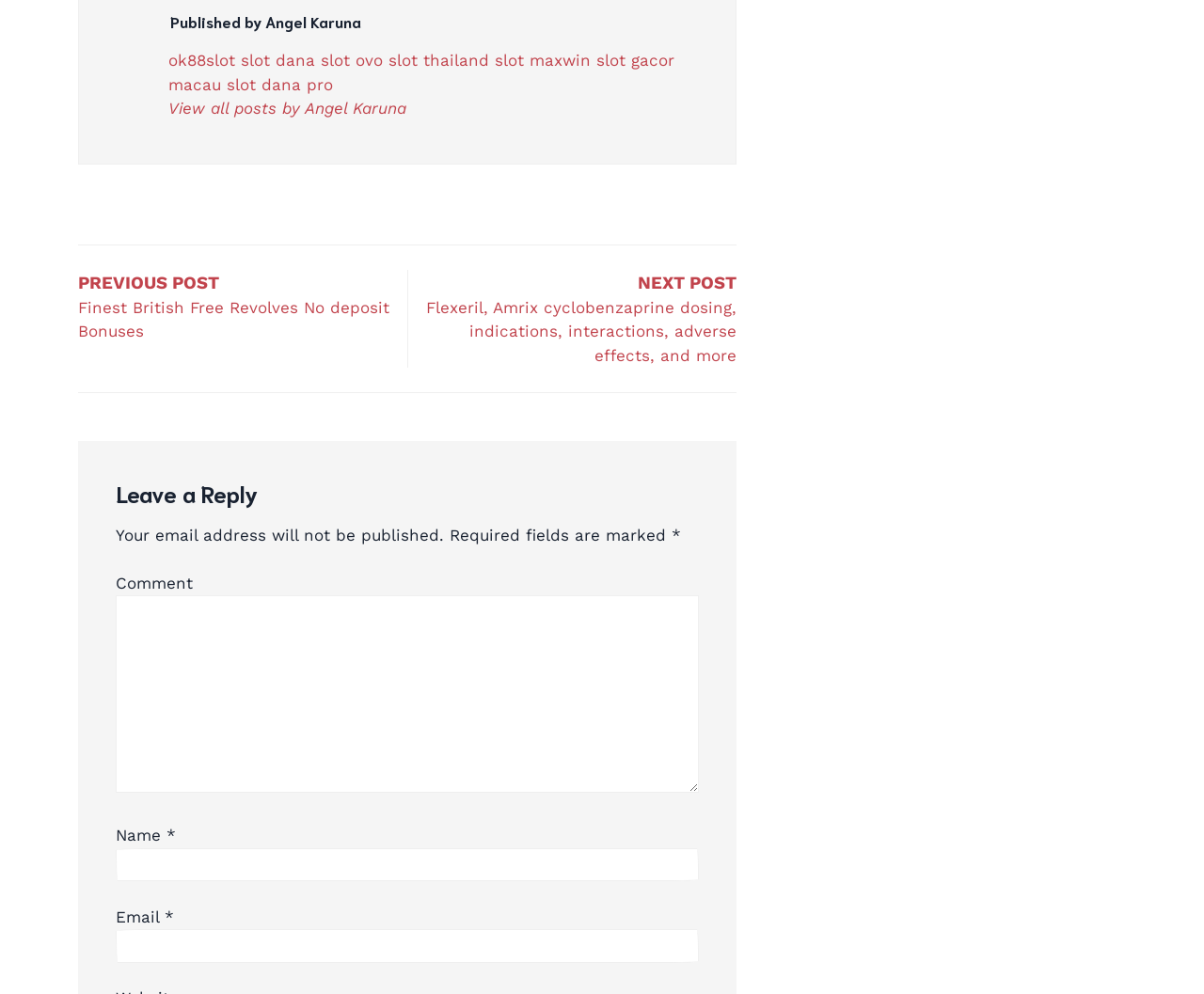What is the author of the published post?
Please use the image to deliver a detailed and complete answer.

The answer can be found by looking at the heading element with the text 'Published by Angel Karuna' at the top of the webpage.